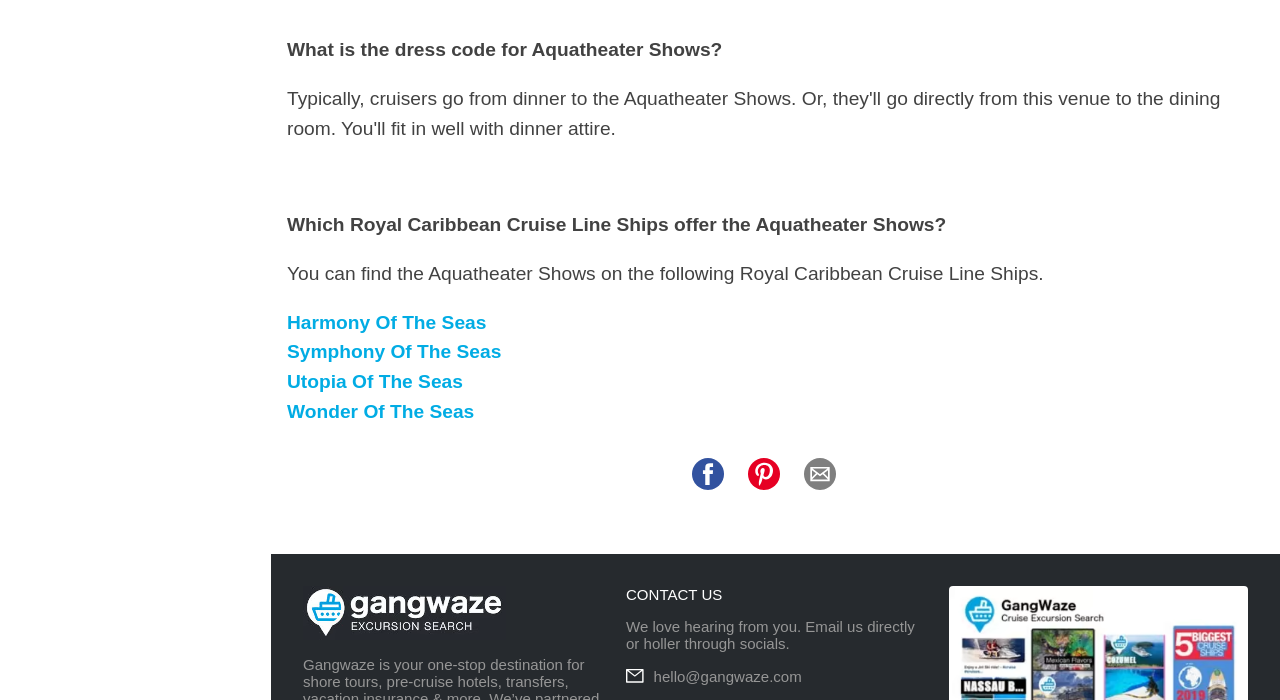Please identify the bounding box coordinates of the element that needs to be clicked to perform the following instruction: "Click on Harmony Of The Seas".

[0.224, 0.445, 0.38, 0.475]